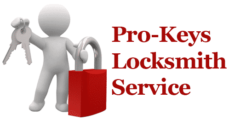What is the color of the padlock?
Give a single word or phrase answer based on the content of the image.

red